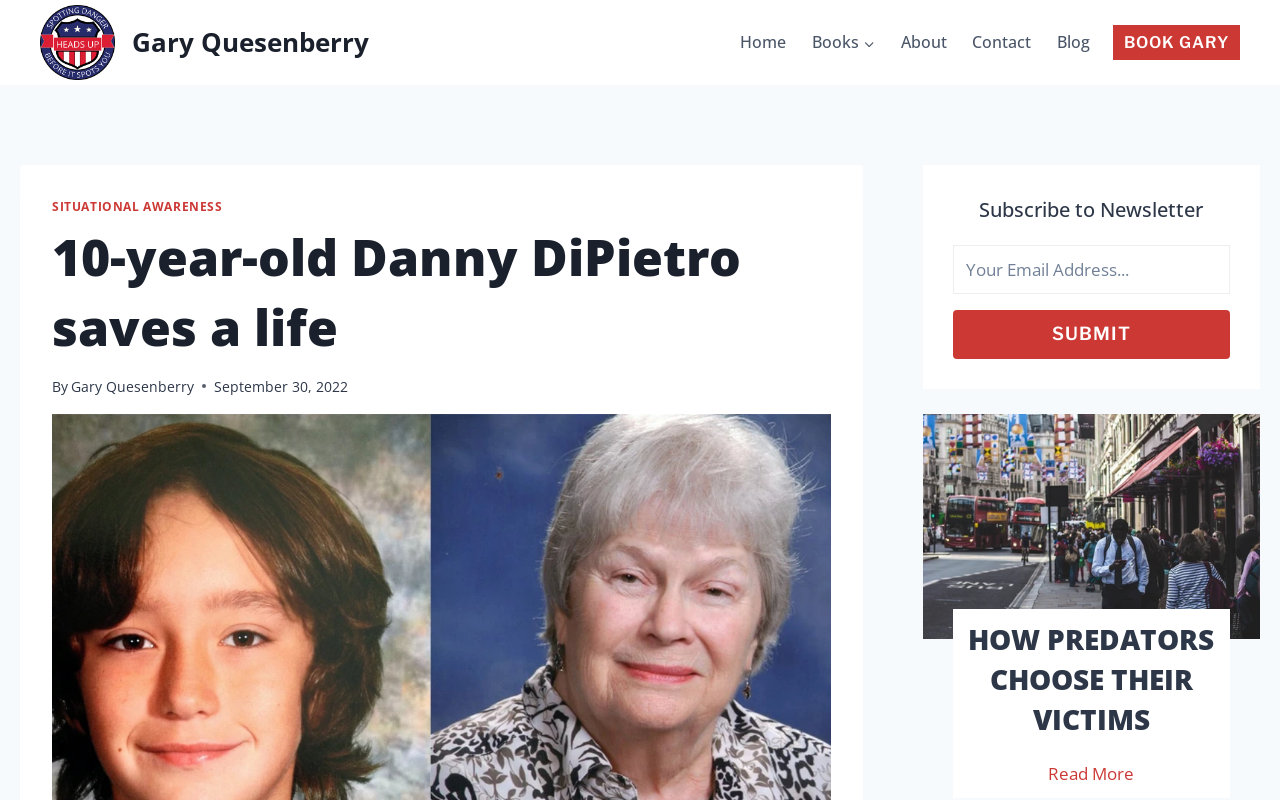Specify the bounding box coordinates of the area to click in order to execute this command: 'Visit the 'About' page'. The coordinates should consist of four float numbers ranging from 0 to 1, and should be formatted as [left, top, right, bottom].

[0.694, 0.025, 0.75, 0.081]